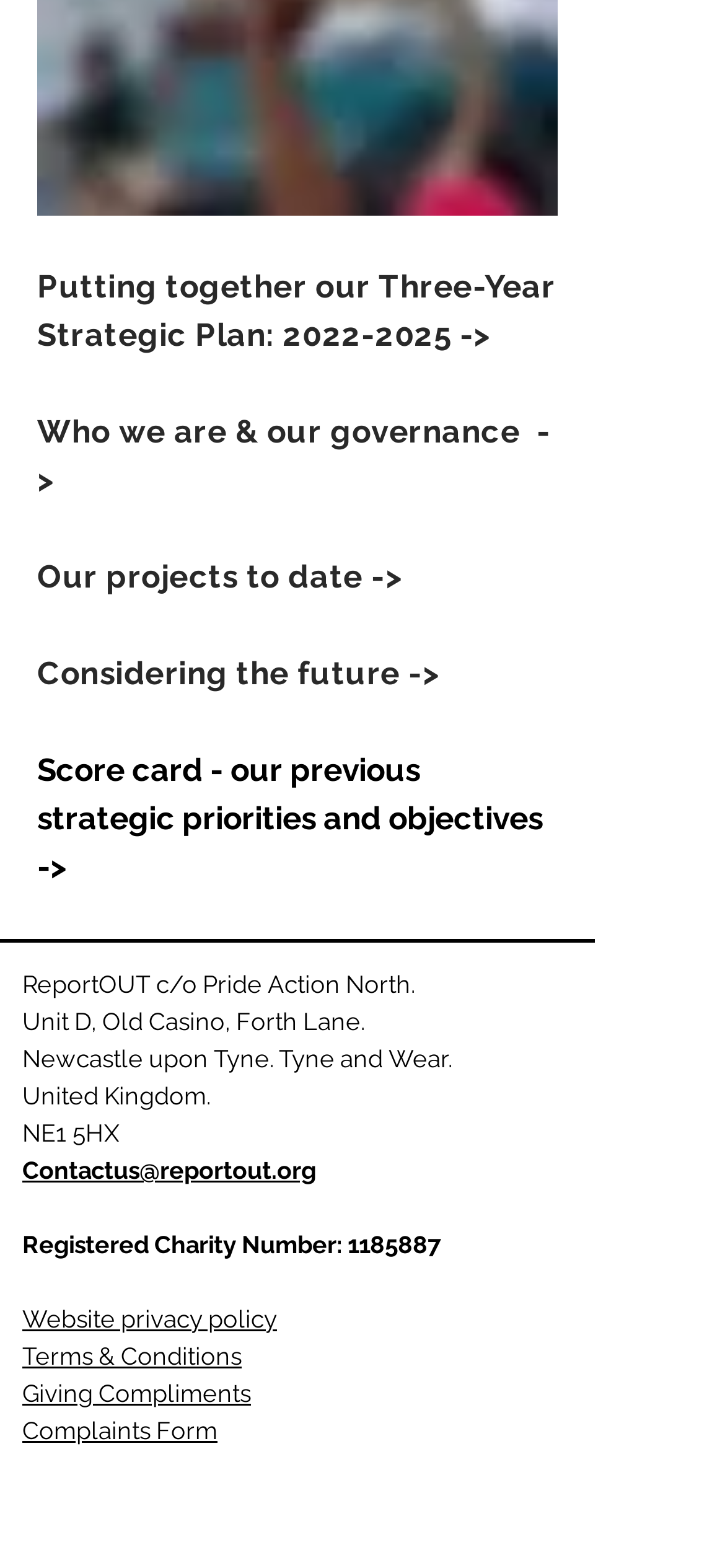Use a single word or phrase to answer the question: 
How many links are there in the 'Who we are & our governance' section?

1